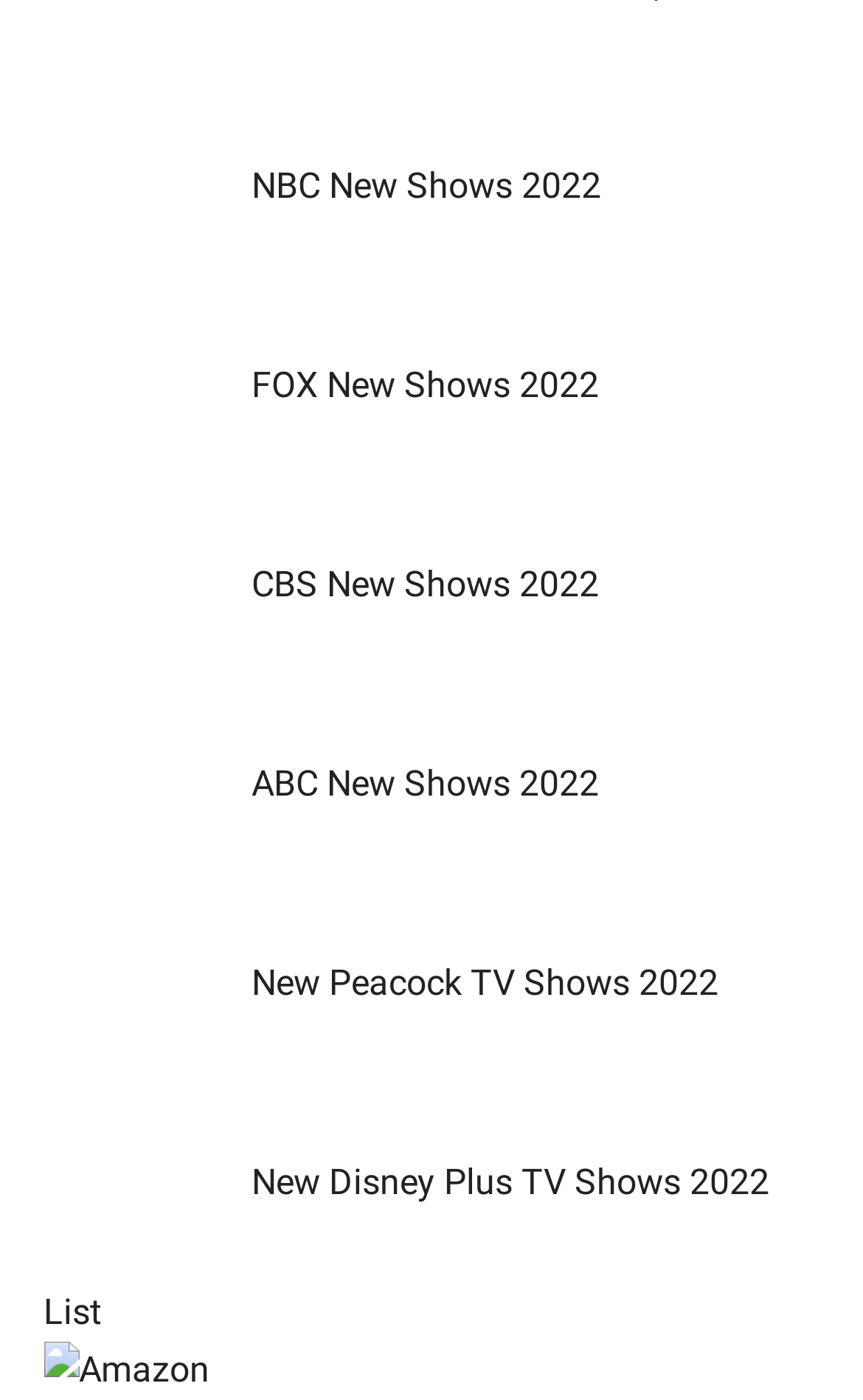Please determine the bounding box coordinates, formatted as (top-left x, top-left y, bottom-right x, bottom-right y), with all values as floating point numbers between 0 and 1. Identify the bounding box of the region described as: parent_node: CBS New Shows 2022

[0.05, 0.401, 0.291, 0.431]